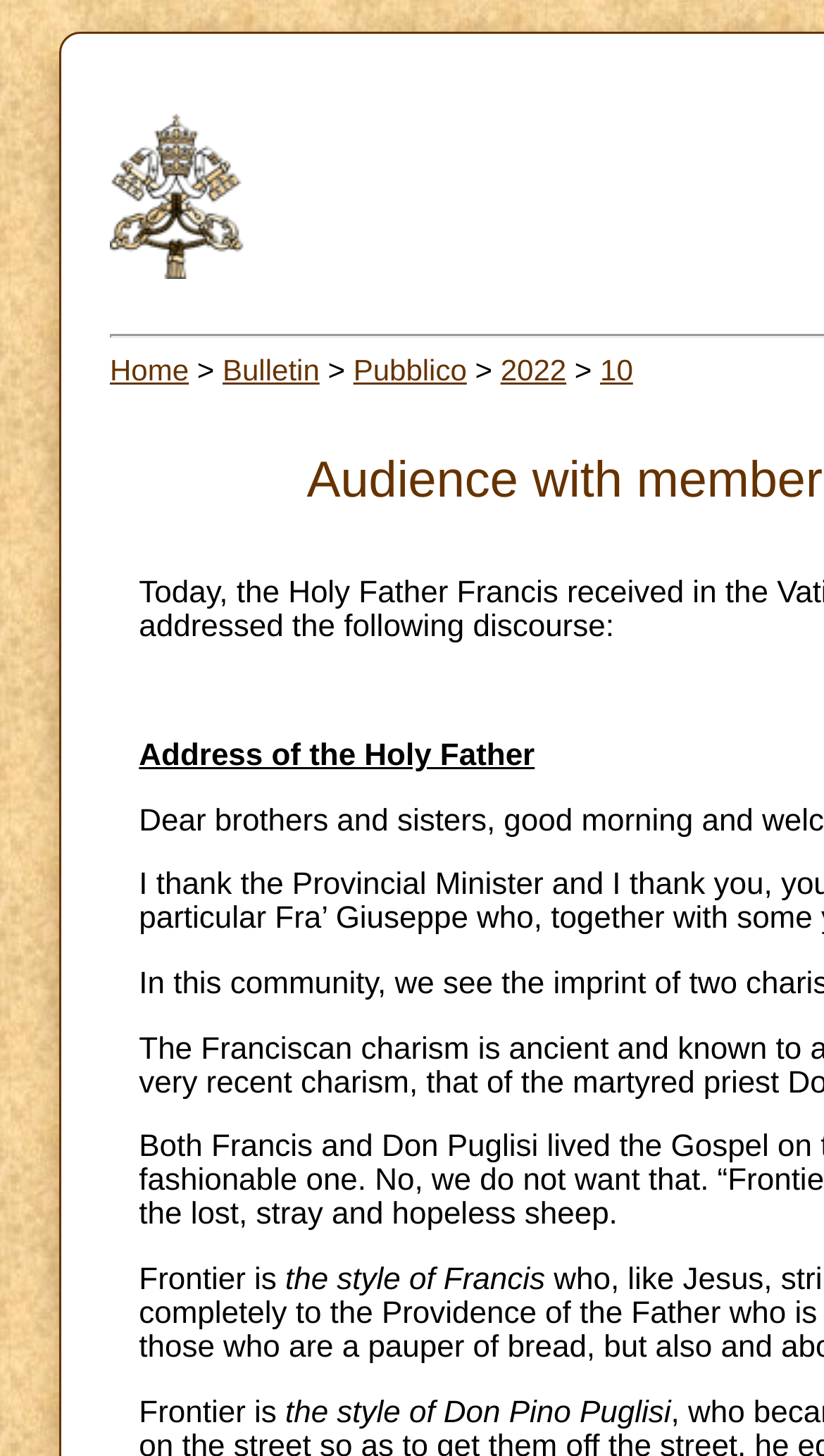What is the date mentioned in the top navigation bar?
Using the information from the image, give a concise answer in one word or a short phrase.

10, 2022